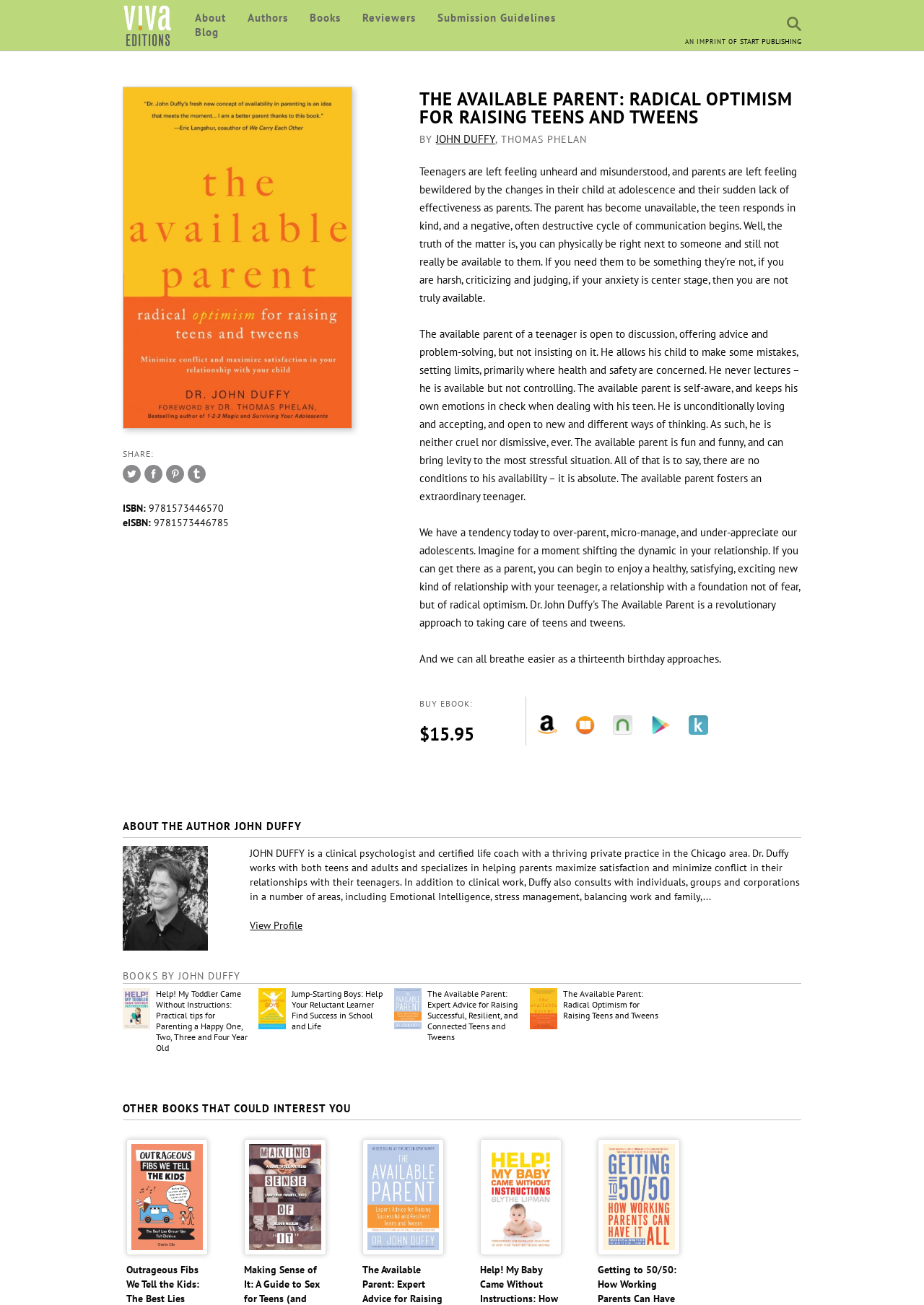Can you find the bounding box coordinates of the area I should click to execute the following instruction: "View the author's profile"?

[0.271, 0.704, 0.328, 0.715]